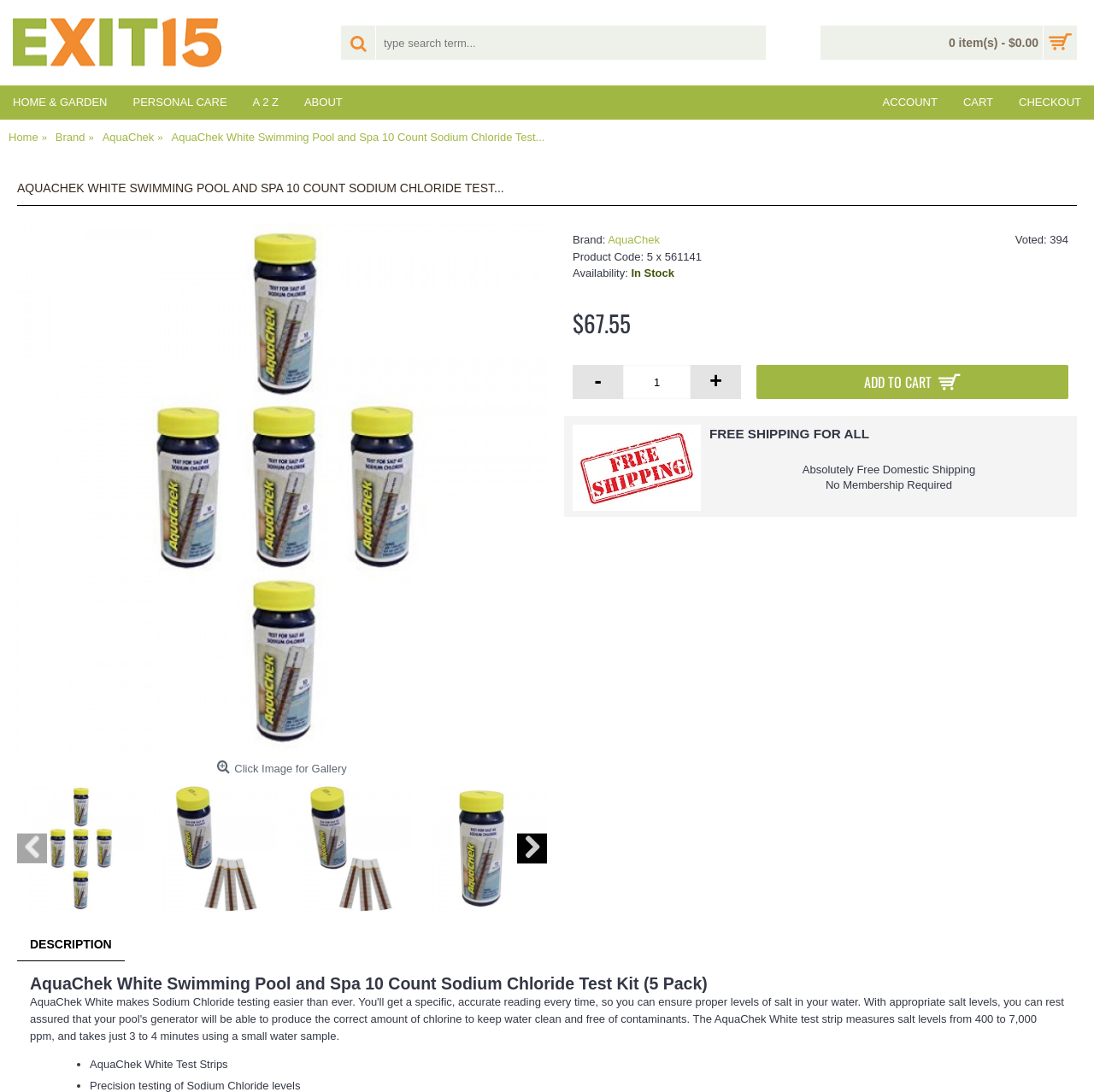Please find the bounding box coordinates of the element that needs to be clicked to perform the following instruction: "go to home page". The bounding box coordinates should be four float numbers between 0 and 1, represented as [left, top, right, bottom].

[0.008, 0.111, 0.035, 0.141]